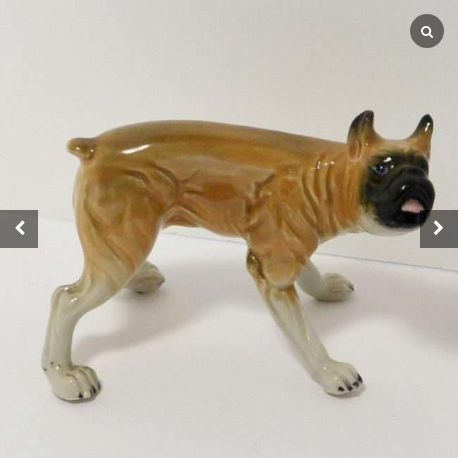Thoroughly describe the content and context of the image.

This captivating image features a German porcelain figurine of a standing Boxer dog, beautifully capturing the dog’s playful nature. With its body in a dynamic pose, the figurine showcases intricate detailing — from the smooth, glossy fur to the expressive facial features that epitomize the lively spirit of a Boxer. The craftsmanship highlights the dog’s muscular build and distinctive markings, accentuated by a warm tan color and a black mask. This piece measures 3 3/4 inches tall and 6 inches long, making it a perfect addition to any dog lover’s collectible display. The figurine embodies a charming blend of artistry and affection, appealing to those who appreciate the whimsy and character that such collectibles bring to their homes. Priced at $64.00, this exquisite item is in excellent condition and ready to charm admirers.